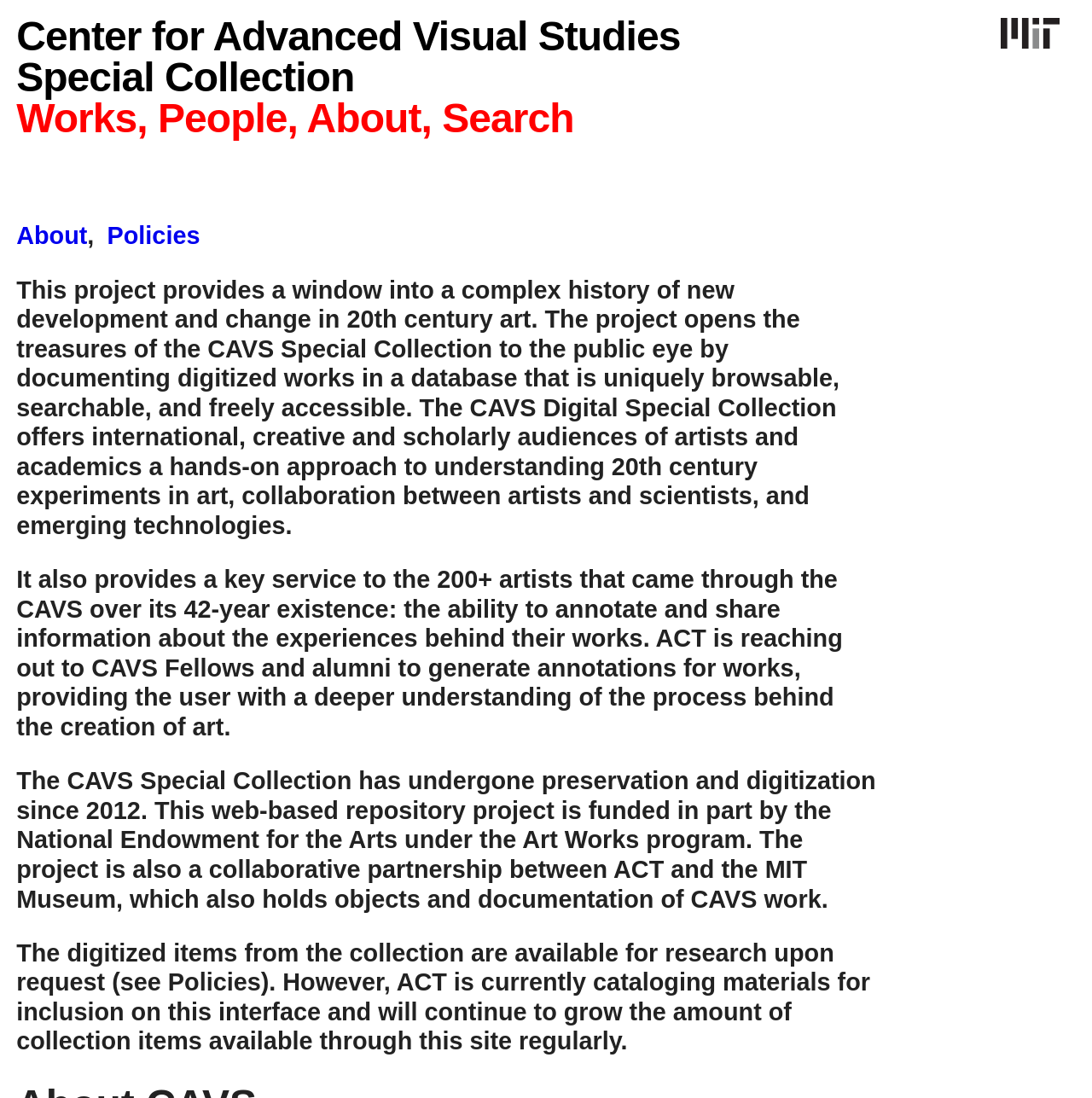What is the purpose of the CAVS Digital Special Collection?
Answer the question with a single word or phrase by looking at the picture.

to document digitized works